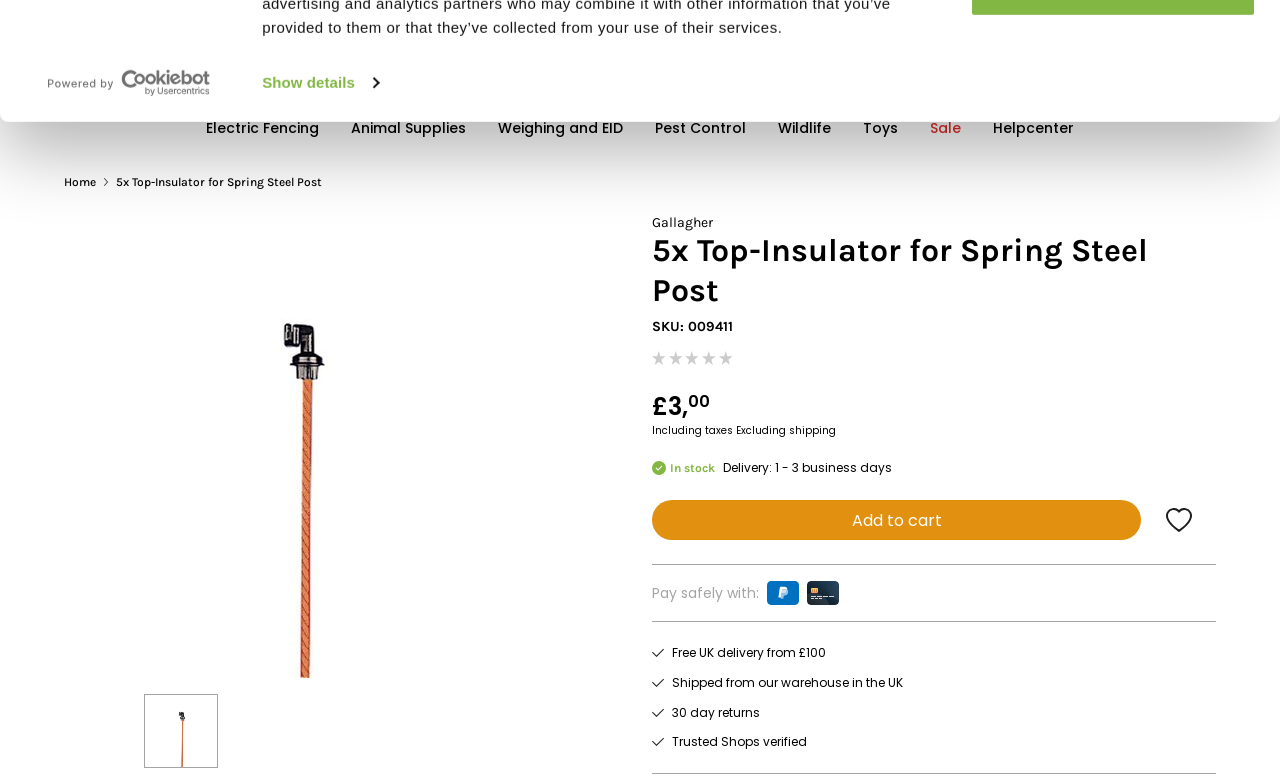What is the rating of this product?
Based on the image, give a one-word or short phrase answer.

4.84